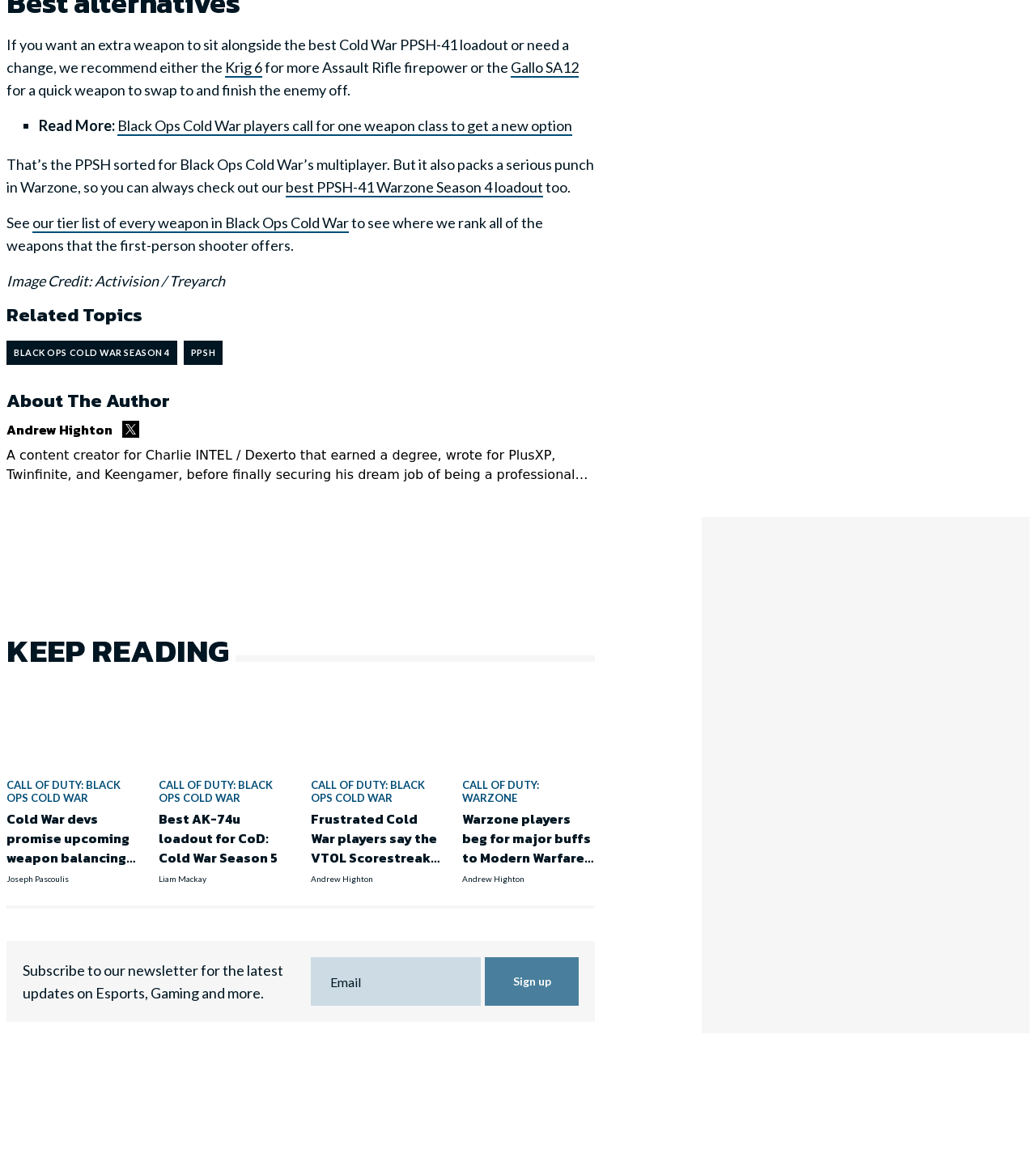From the webpage screenshot, predict the bounding box coordinates (top-left x, top-left y, bottom-right x, bottom-right y) for the UI element described here: parent_node: Email name="Email" placeholder="Email"

[0.312, 0.82, 0.452, 0.857]